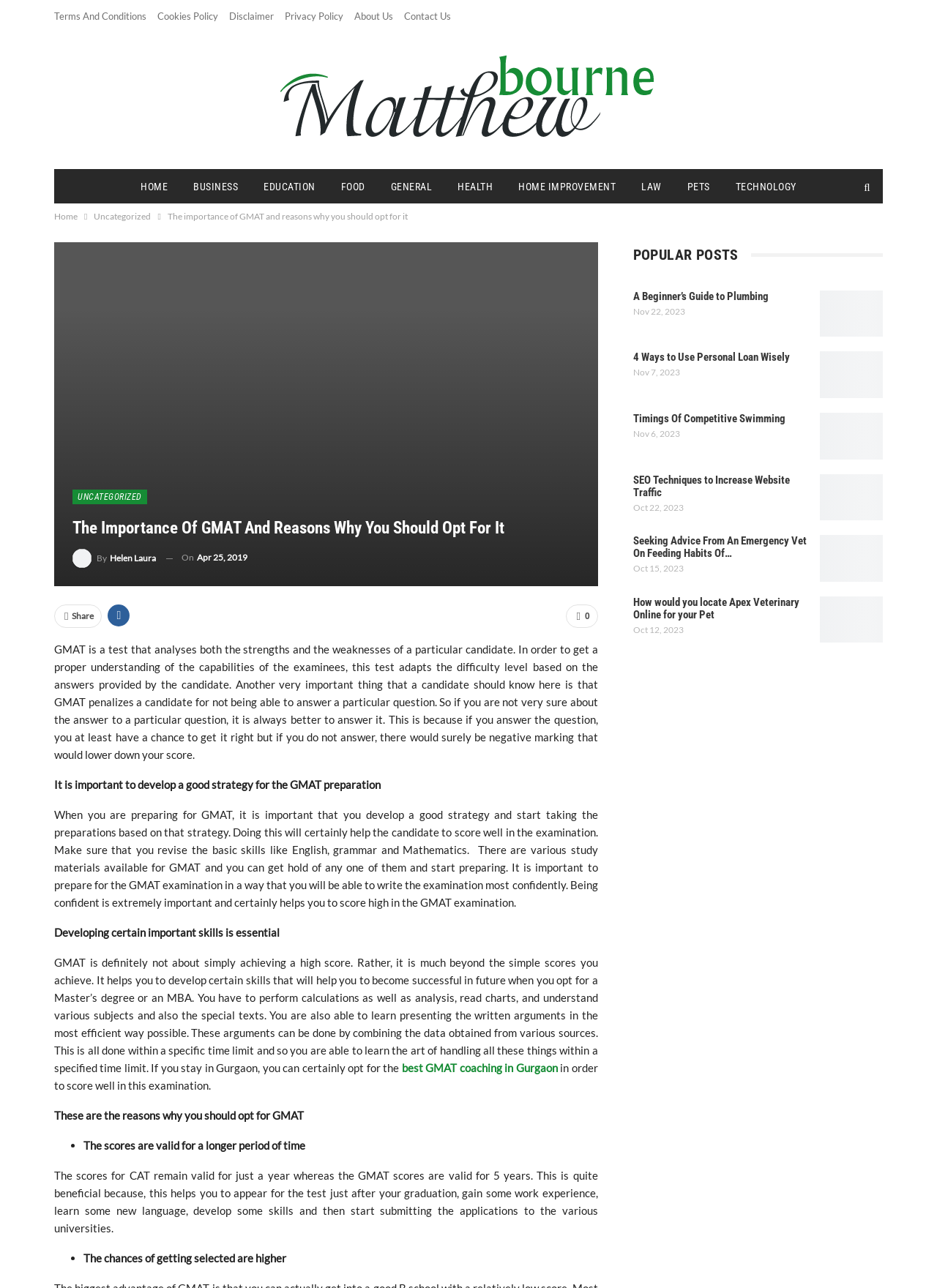Identify and provide the text content of the webpage's primary headline.

The importance of GMAT and reasons why you should opt for it